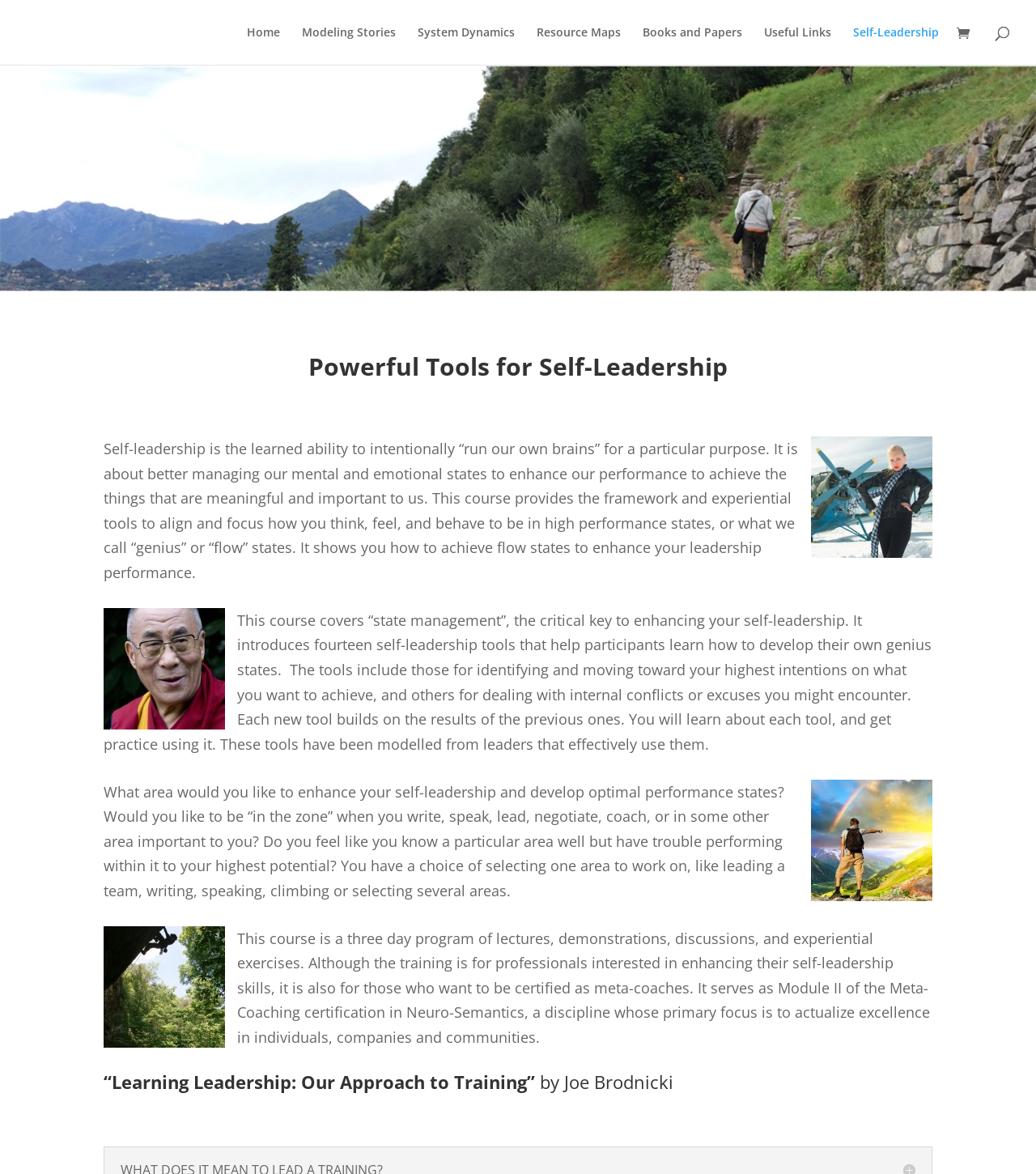What is self-leadership?
Refer to the screenshot and deliver a thorough answer to the question presented.

Based on the webpage content, self-leadership is defined as the learned ability to intentionally 'run our own brains' for a particular purpose, which involves better managing our mental and emotional states to enhance our performance and achieve meaningful goals.